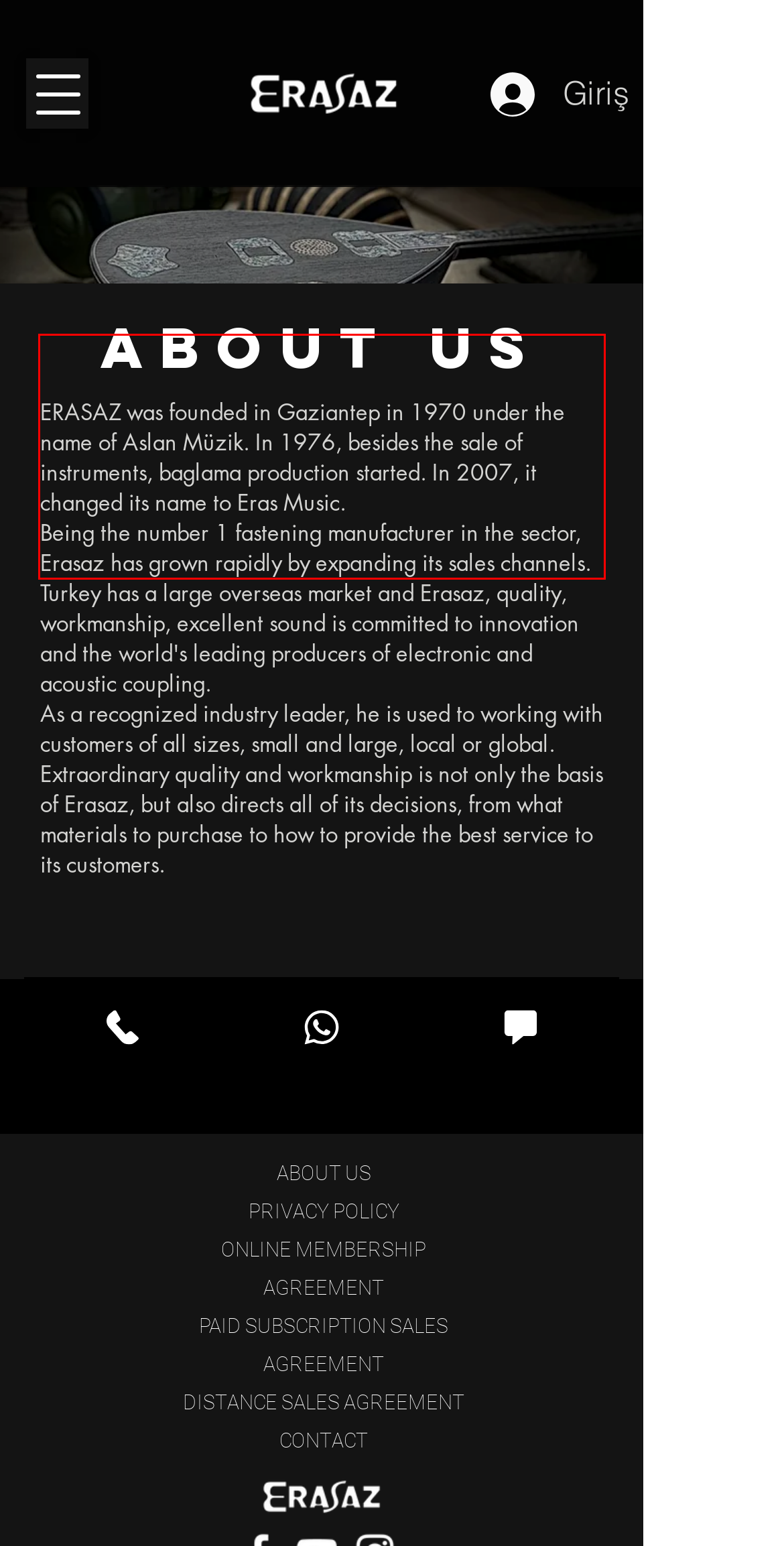You are provided with a screenshot of a webpage that includes a UI element enclosed in a red rectangle. Extract the text content inside this red rectangle.

ERASAZ was founded in Gaziantep in 1970 under the name of Aslan Müzik. In 1976, besides the sale of instruments, baglama production started. In 2007, it changed its name to Eras Music. Being the number 1 fastening manufacturer in the sector, Erasaz has grown rapidly by expanding its sales channels.